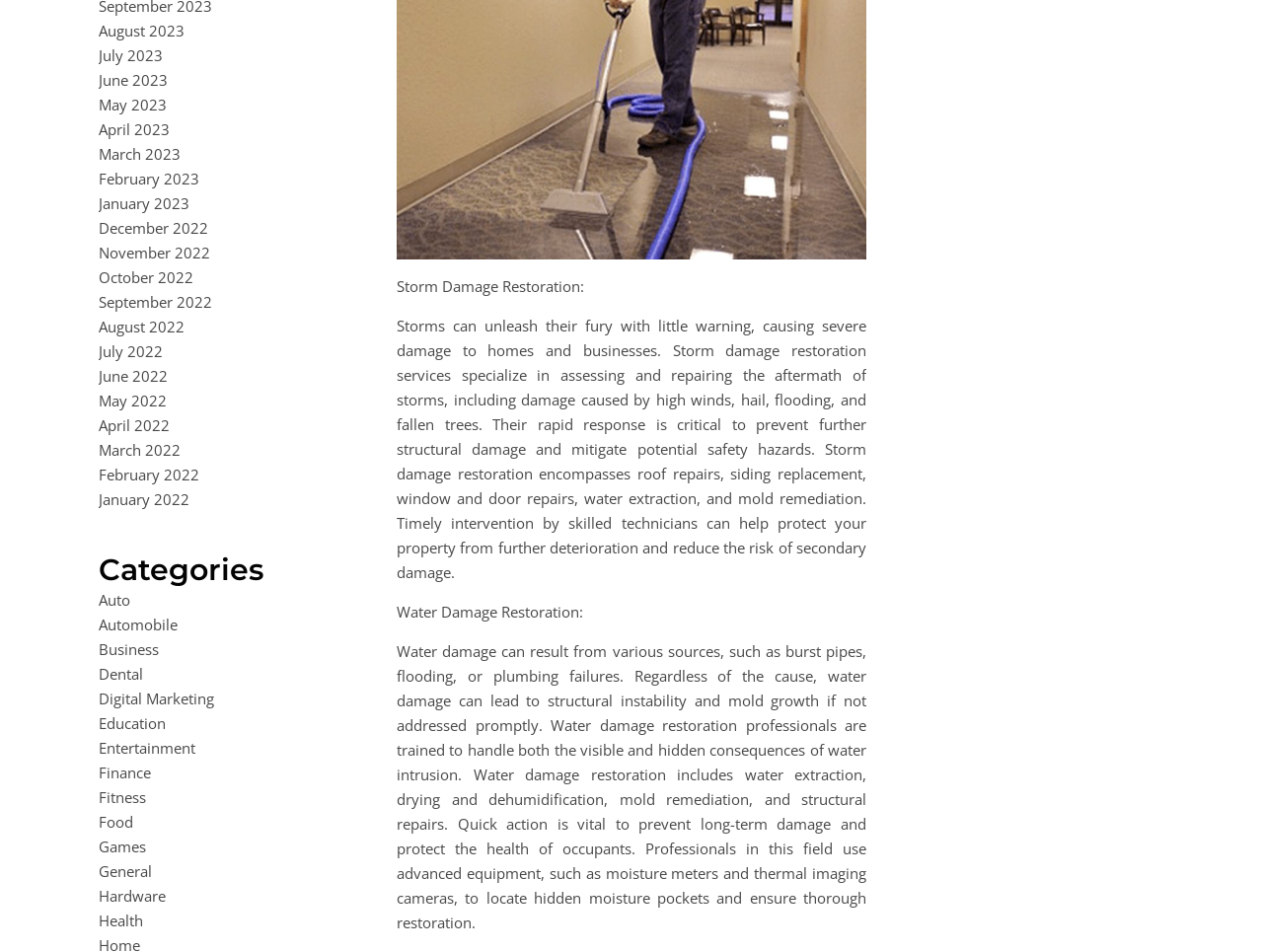Identify the bounding box coordinates for the element that needs to be clicked to fulfill this instruction: "Click on August 2023". Provide the coordinates in the format of four float numbers between 0 and 1: [left, top, right, bottom].

[0.078, 0.022, 0.146, 0.042]